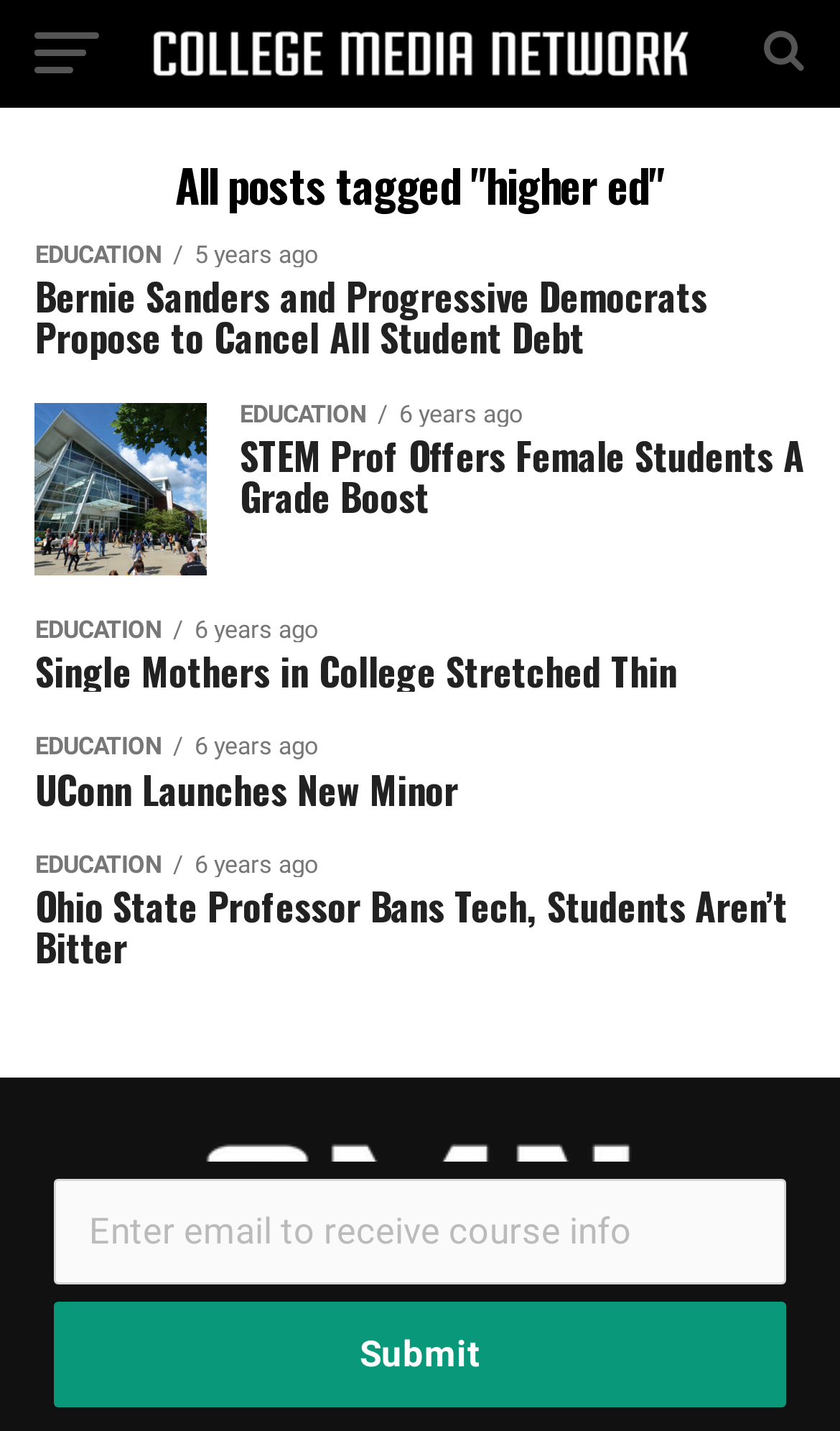Provide the bounding box coordinates of the HTML element described by the text: "parent_node: College Media Network". The coordinates should be in the format [left, top, right, bottom] with values between 0 and 1.

[0.18, 0.038, 0.82, 0.066]